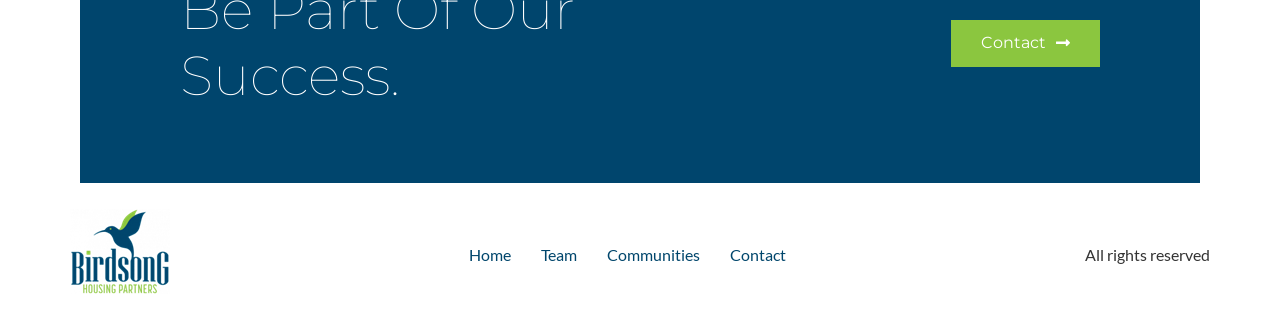Provide your answer in a single word or phrase: 
How many links are there in the top navigation bar?

5